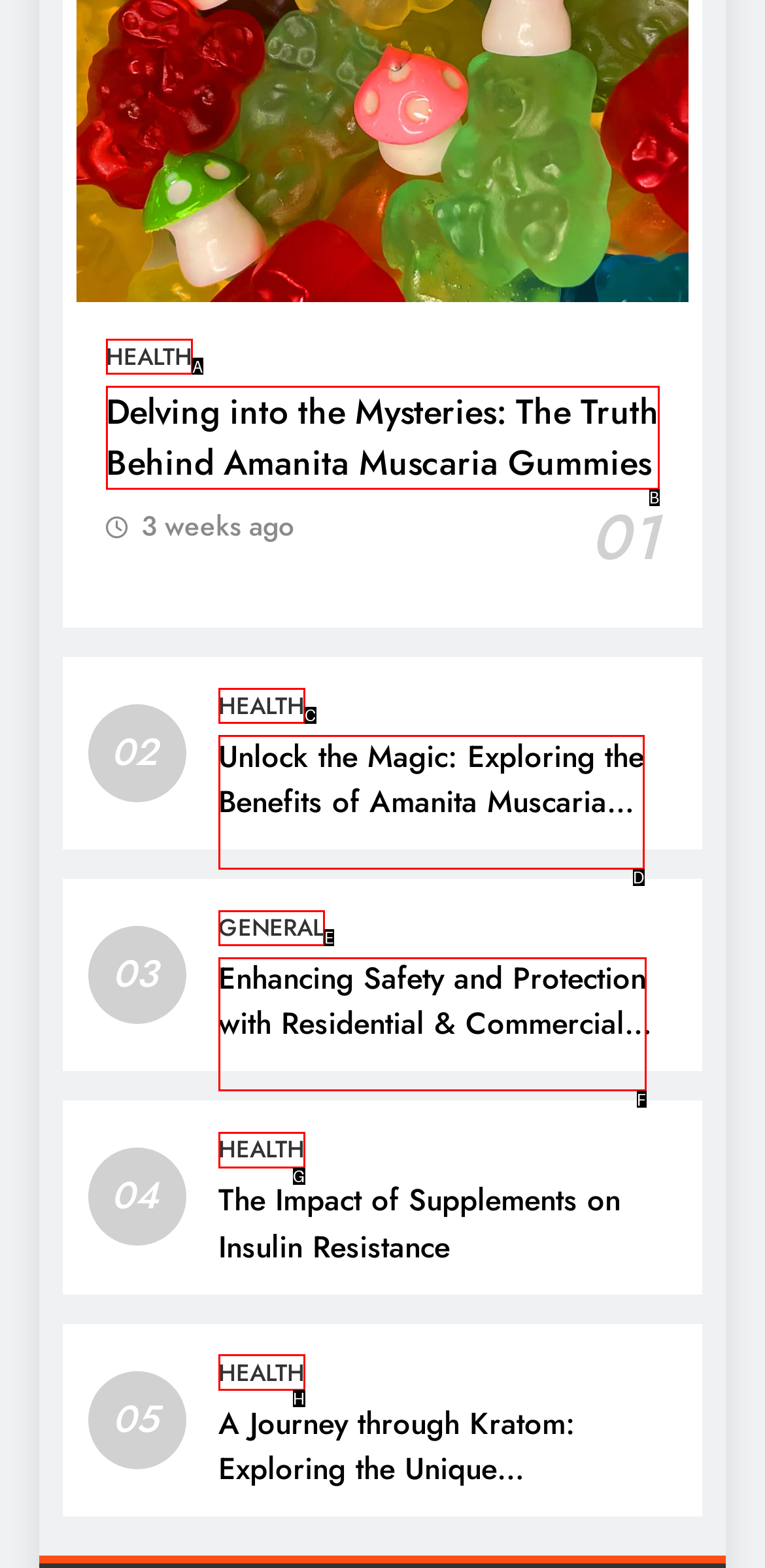Look at the description: Home Living & Real Estate
Determine the letter of the matching UI element from the given choices.

None